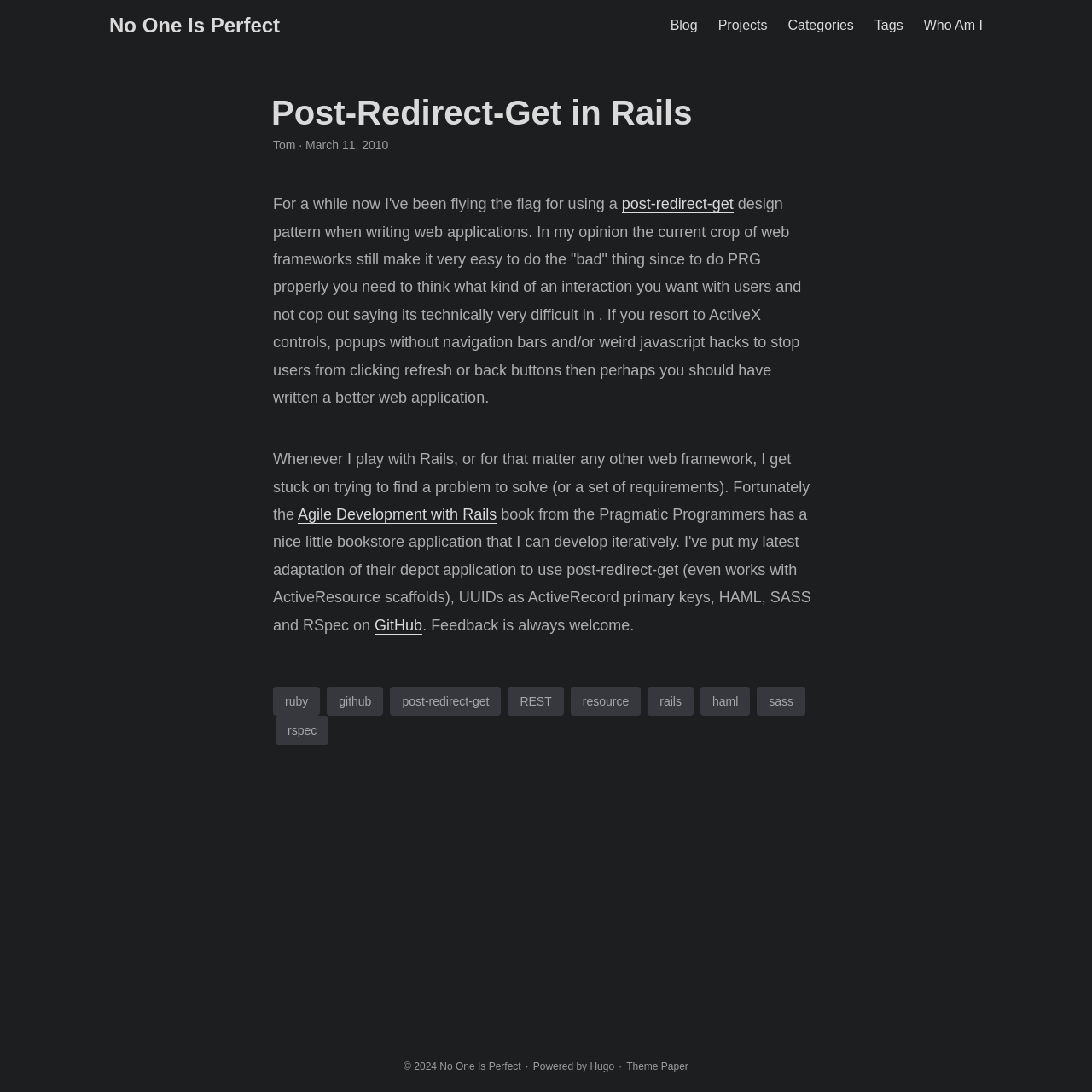Summarize the webpage comprehensively, mentioning all visible components.

This webpage appears to be a blog post titled "Post-Redirect-Get in Rails" by Tom, dated March 11, 2010. At the top of the page, there are six navigation links: "No One Is Perfect", "Blog", "Projects", "Categories", "Tags", and "Who Am I". 

Below the navigation links, the main content area begins, which contains an article with a heading "Post-Redirect-Get in Rails". The article is written in several paragraphs, discussing the author's opinion on web frameworks and the importance of using a post-redirect-get design pattern. There are also links to related topics, such as "Agile Development with Rails" and "GitHub", scattered throughout the text.

At the bottom of the page, there is a footer section with several links to tags, including "ruby", "github", "post-redirect-get", "REST", "resource", "rails", "haml", "sass", and "rspec". 

Finally, at the very bottom of the page, there is a copyright notice "© 2024" followed by a link to "No One Is Perfect" and information about the website being powered by "Hugo" with a "Paper" theme.